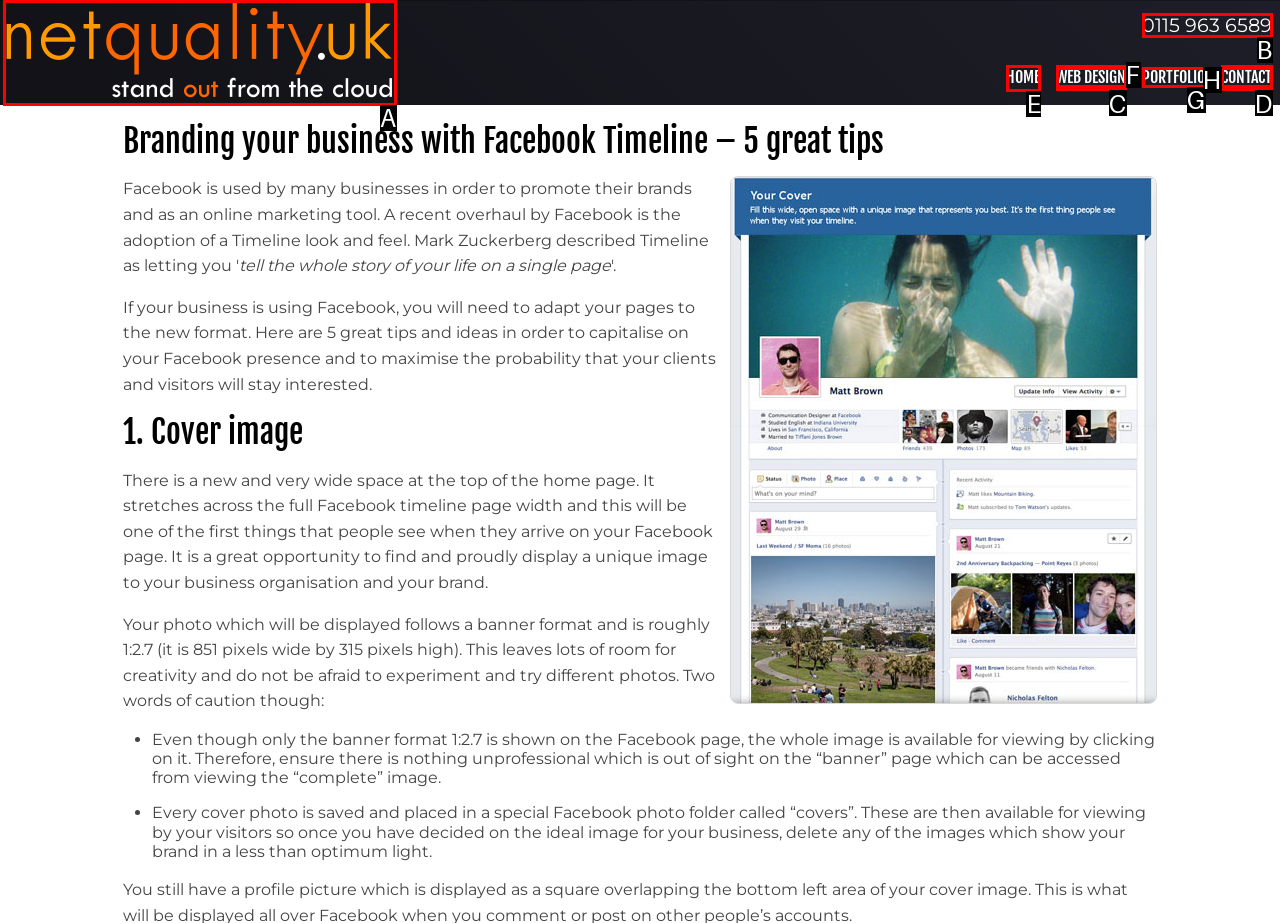Identify the correct letter of the UI element to click for this task: Click on the 'HOME' link
Respond with the letter from the listed options.

E